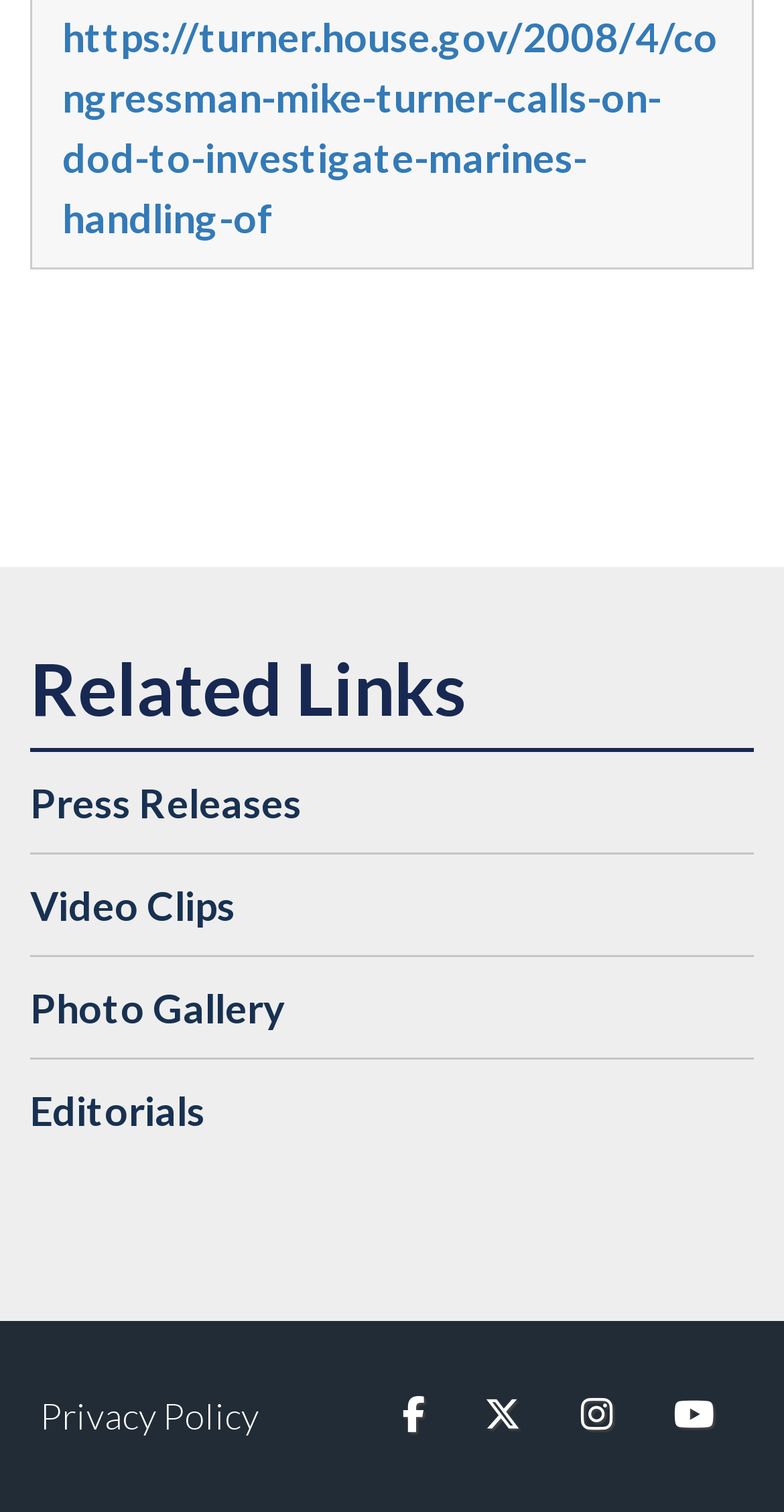Give a concise answer using only one word or phrase for this question:
What is the purpose of the link 'Privacy Policy'?

To view privacy policy